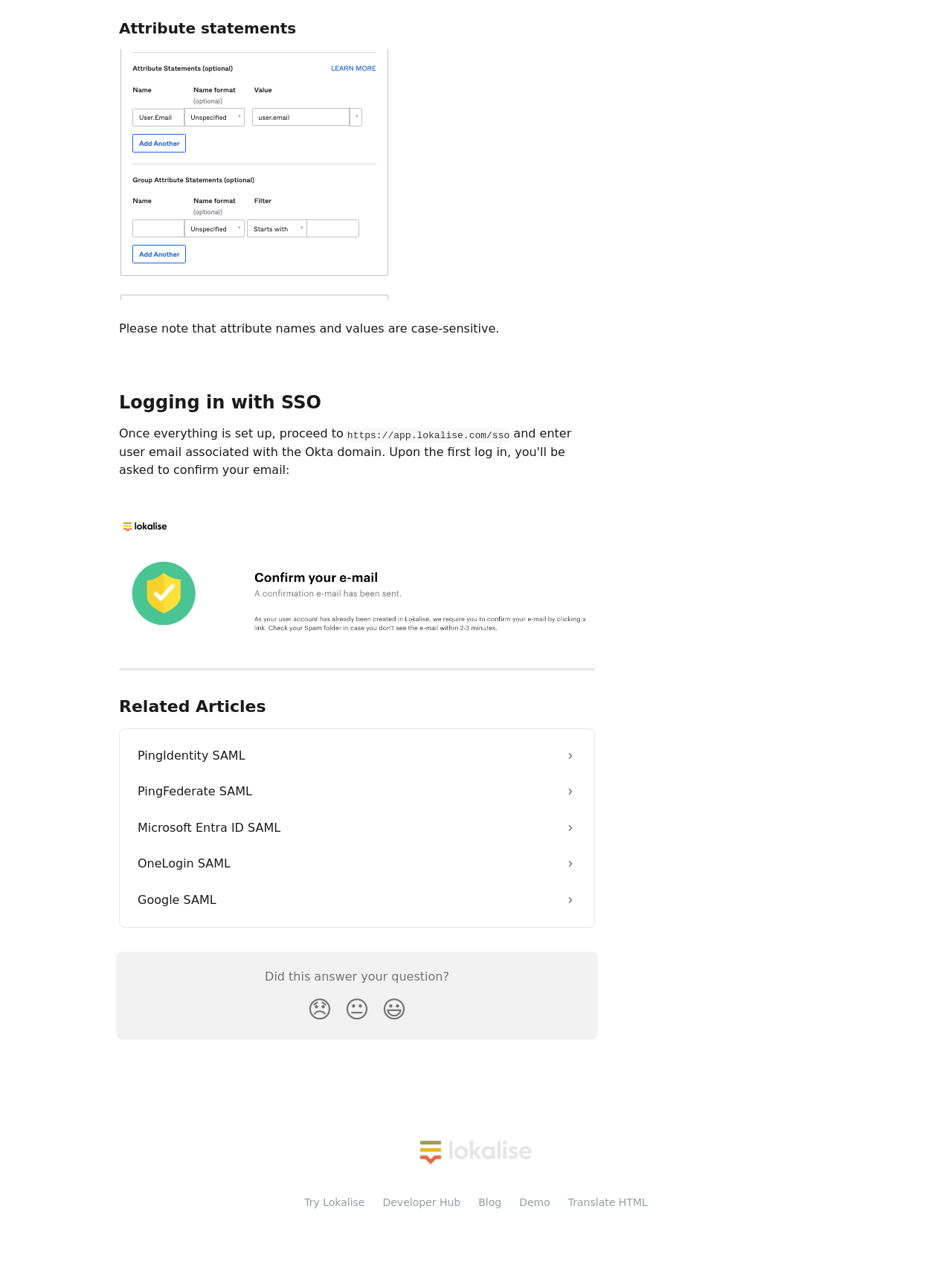Answer the following inquiry with a single word or phrase:
What is the reaction with the emoji 😃?

Smiley Reaction